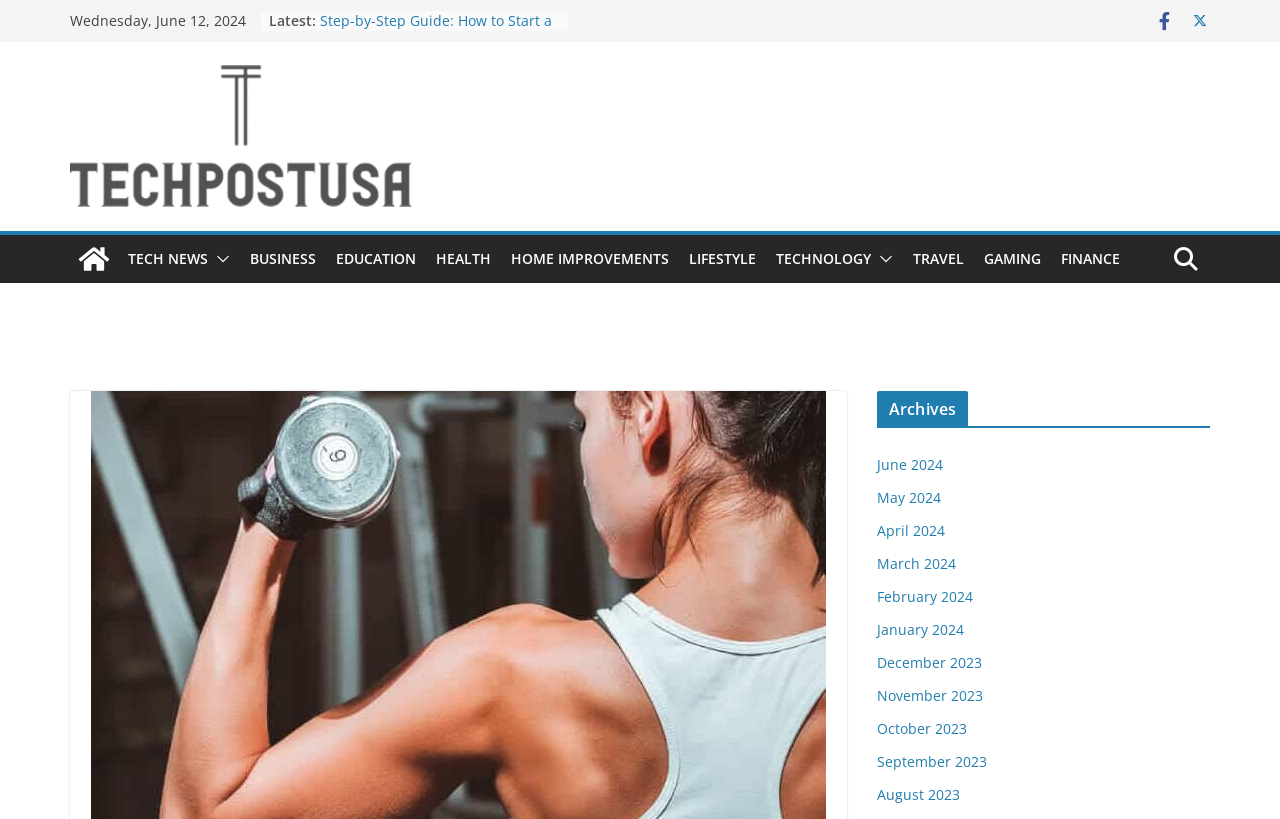Find and indicate the bounding box coordinates of the region you should select to follow the given instruction: "Click on the 'Step-by-Step Guide: How to Start a Home Care Business' link".

[0.25, 0.013, 0.431, 0.061]